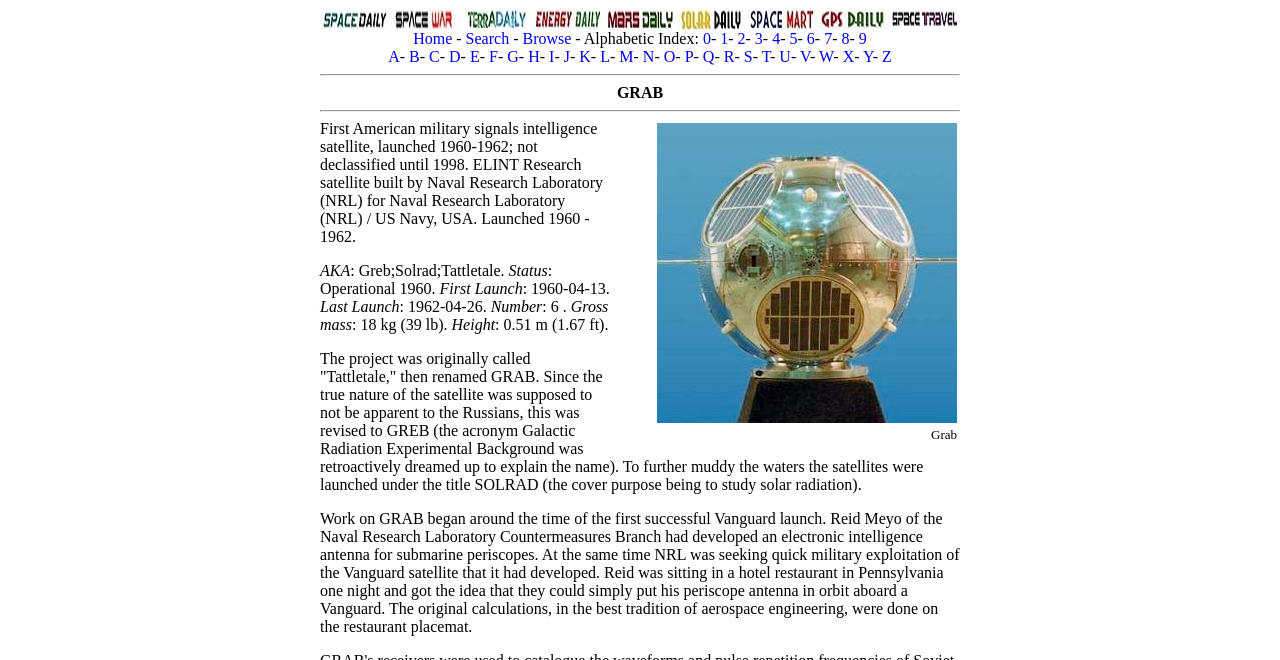Explain the webpage in detail.

The webpage is titled "GRAB" and features a prominent image at the top, taking up about half of the screen width. Below the image, there is a navigation bar with links to "Home", "Search", "Browse", and an alphabetic index. The alphabetic index is divided into sections, each containing a range of letters from "0" to "9" and then from "A" to "Z", with each letter serving as a link.

Below the navigation bar, there is a horizontal separator line, followed by a title "GRAB" in a larger font. Another horizontal separator line separates the title from the main content area.

The main content area is divided into two sections. On the left, there is a table with a single row and column, containing a link to "Grab" with an accompanying image. On the right, there is a block of text describing the GRAB satellite, including its purpose, launch dates, and technical specifications.

Below the table and text block, there are several paragraphs of text providing more information about the GRAB project, including its history, development, and purpose. The text is divided into sections with headings such as "AKA", "Status", "First Launch", "Last Launch", "Number", "Gross mass", and "Height", each providing specific details about the satellite.